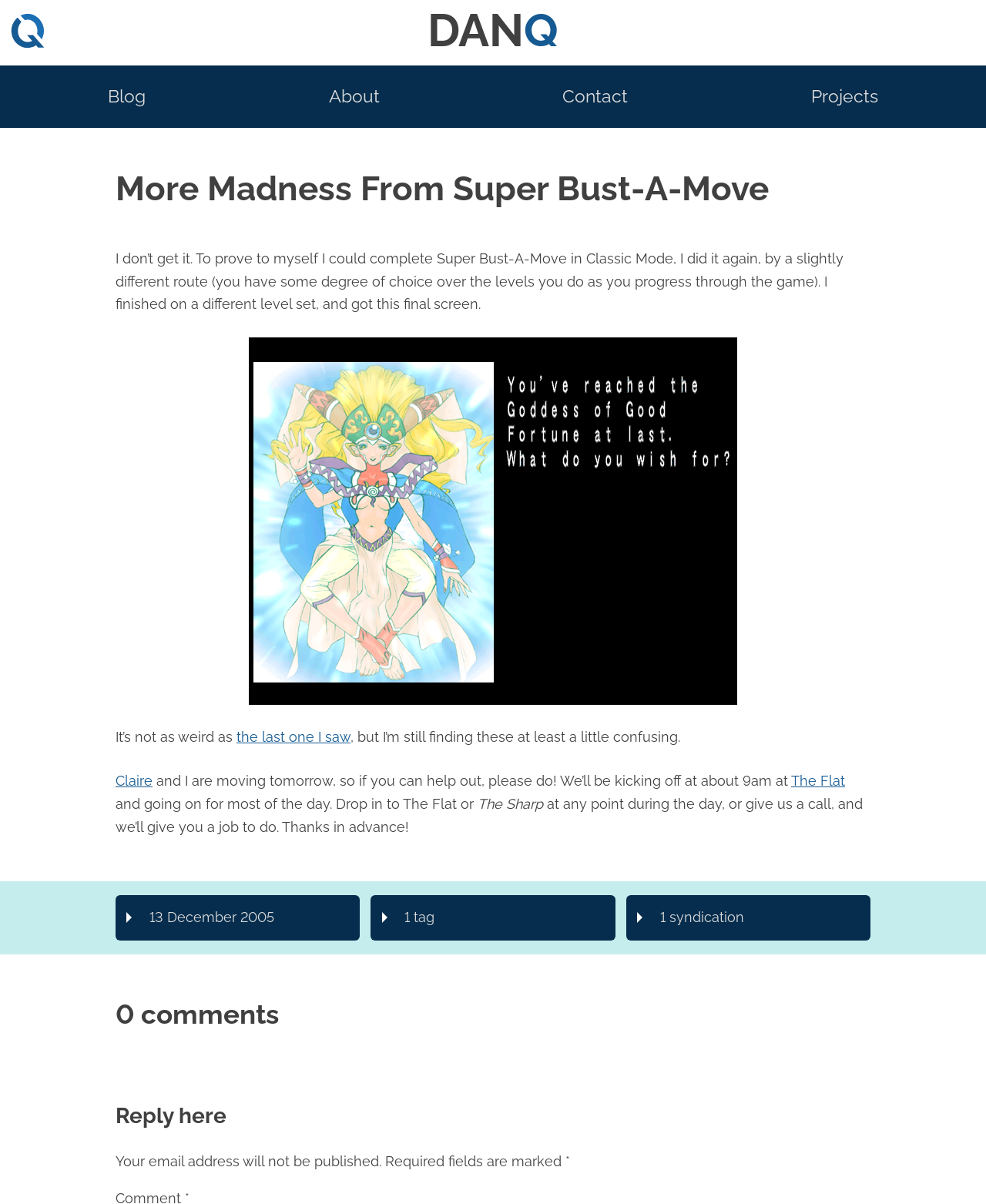Determine the bounding box coordinates for the area that needs to be clicked to fulfill this task: "Click the 'earn money' link". The coordinates must be given as four float numbers between 0 and 1, i.e., [left, top, right, bottom].

None